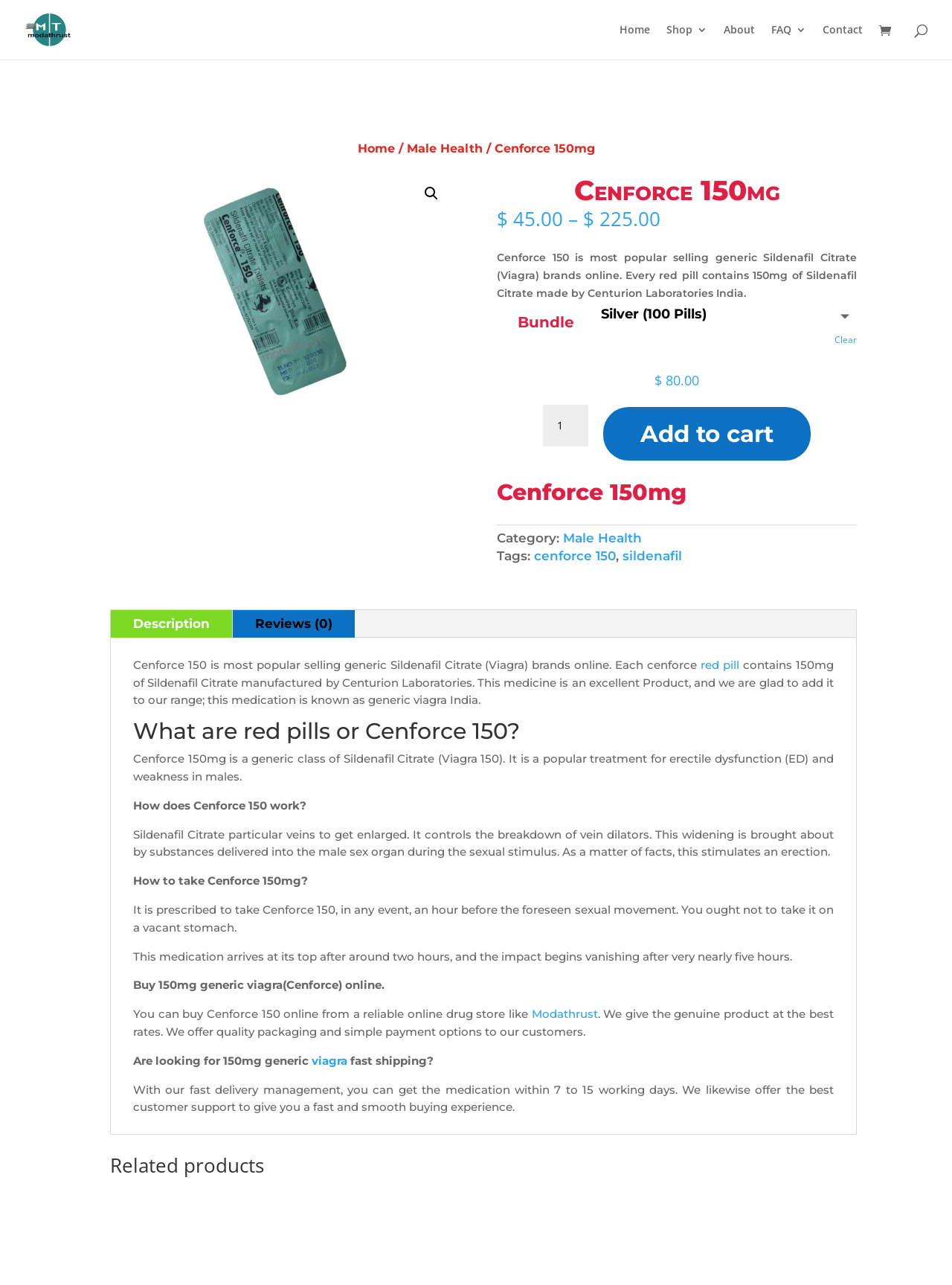Bounding box coordinates are to be given in the format (top-left x, top-left y, bottom-right x, bottom-right y). All values must be floating point numbers between 0 and 1. Provide the bounding box coordinate for the UI element described as: Home

[0.375, 0.11, 0.414, 0.121]